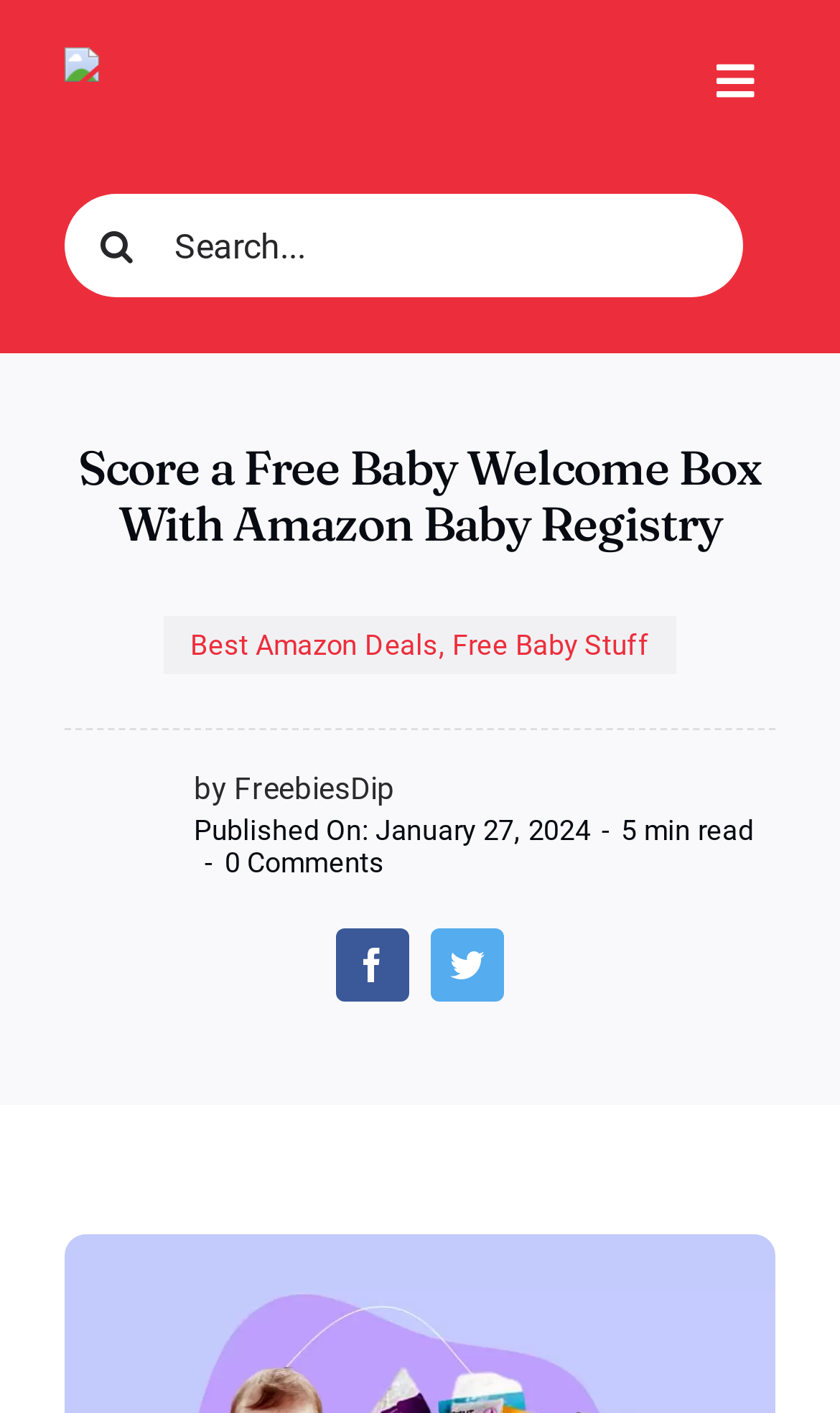Generate the text of the webpage's primary heading.

Score a Free Baby Welcome Box With Amazon Baby Registry